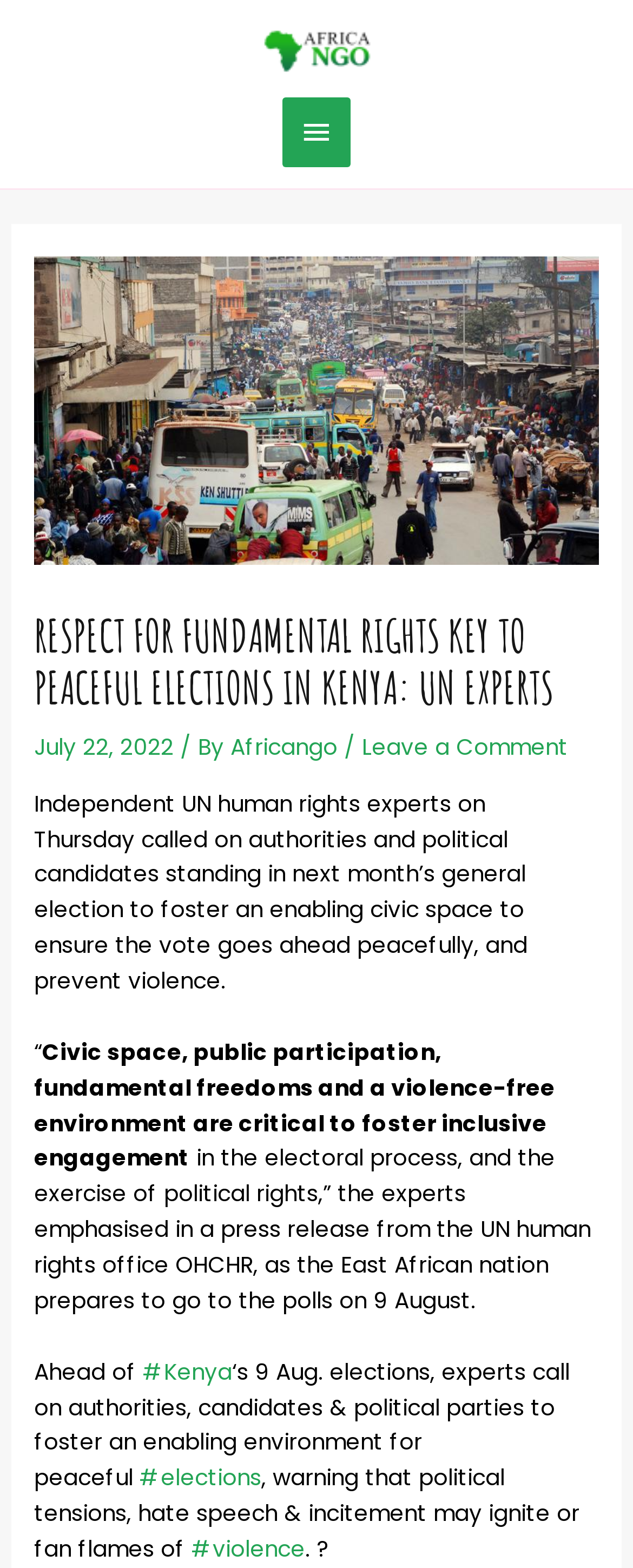Please provide the bounding box coordinates for the UI element as described: "alt="Africa Ngo"". The coordinates must be four floats between 0 and 1, represented as [left, top, right, bottom].

[0.365, 0.022, 0.635, 0.041]